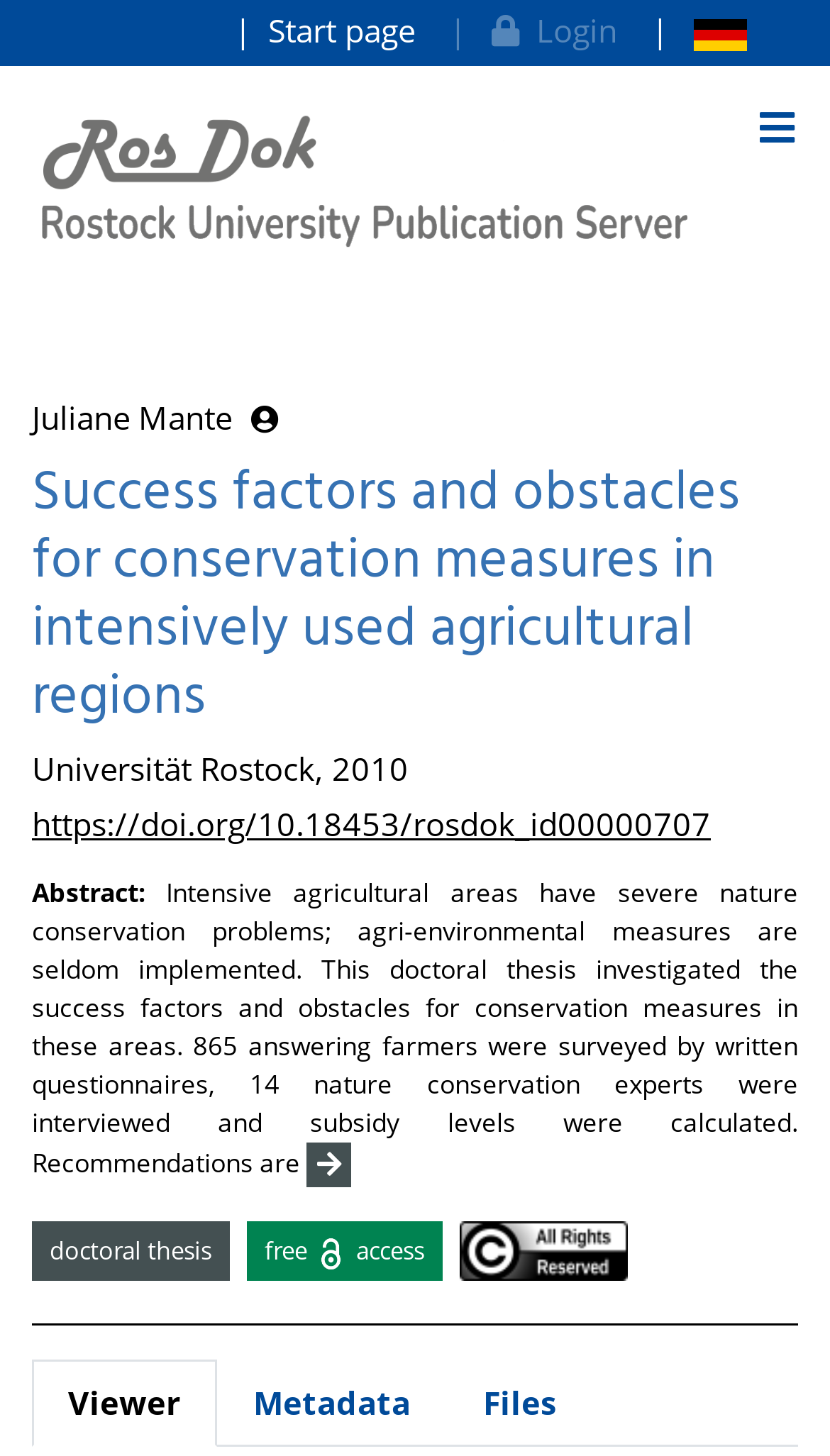Using the provided element description: "title="Seite auf Deutsch"", identify the bounding box coordinates. The coordinates should be four floats between 0 and 1 in the order [left, top, right, bottom].

[0.764, 0.0, 0.921, 0.042]